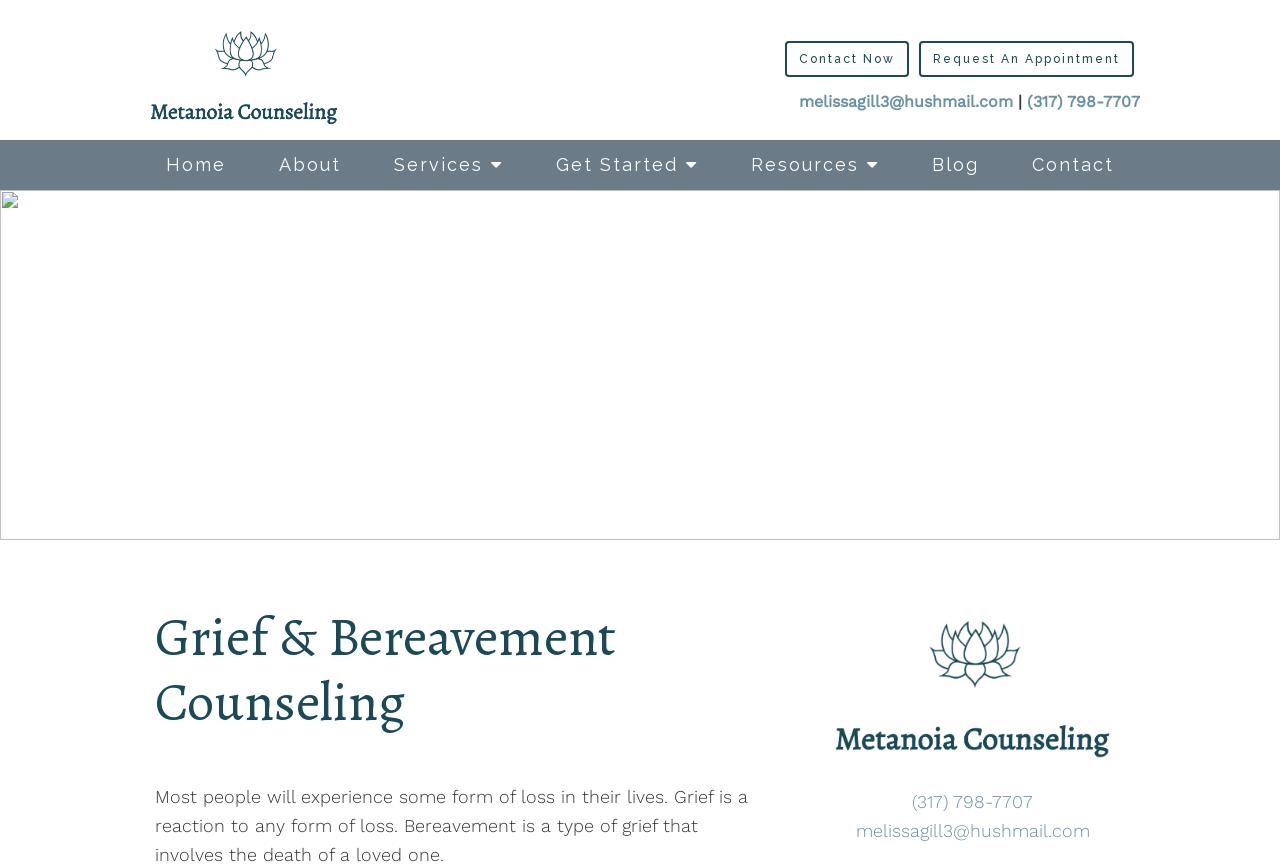Describe all the key features of the webpage in detail.

The webpage is about Metanoia Counseling, which provides online grief and bereavement therapy in Indiana. At the top left corner, there is a logo image. Below the logo, there is a navigation menu with links to "Home", "About", "Services", and other sections. The "Services" link has a dropdown menu with several options, including "Cognitive Behavioral Therapy", "Counseling for Anxiety", and "Grief & Bereavement Counseling".

To the right of the navigation menu, there are two prominent calls-to-action: "Contact Now" and "Request An Appointment". Below these buttons, there is a section with the counselor's contact information, including an email address and phone number.

The main content of the page is divided into two sections. The first section has a heading "Grief & Bereavement Counseling" and a paragraph of text that explains what grief and bereavement are. The second section appears to be a large background image that spans the entire width of the page.

At the bottom of the page, there are additional links to "Resources", "Blog", and "Contact", as well as a repeat of the counselor's contact information.